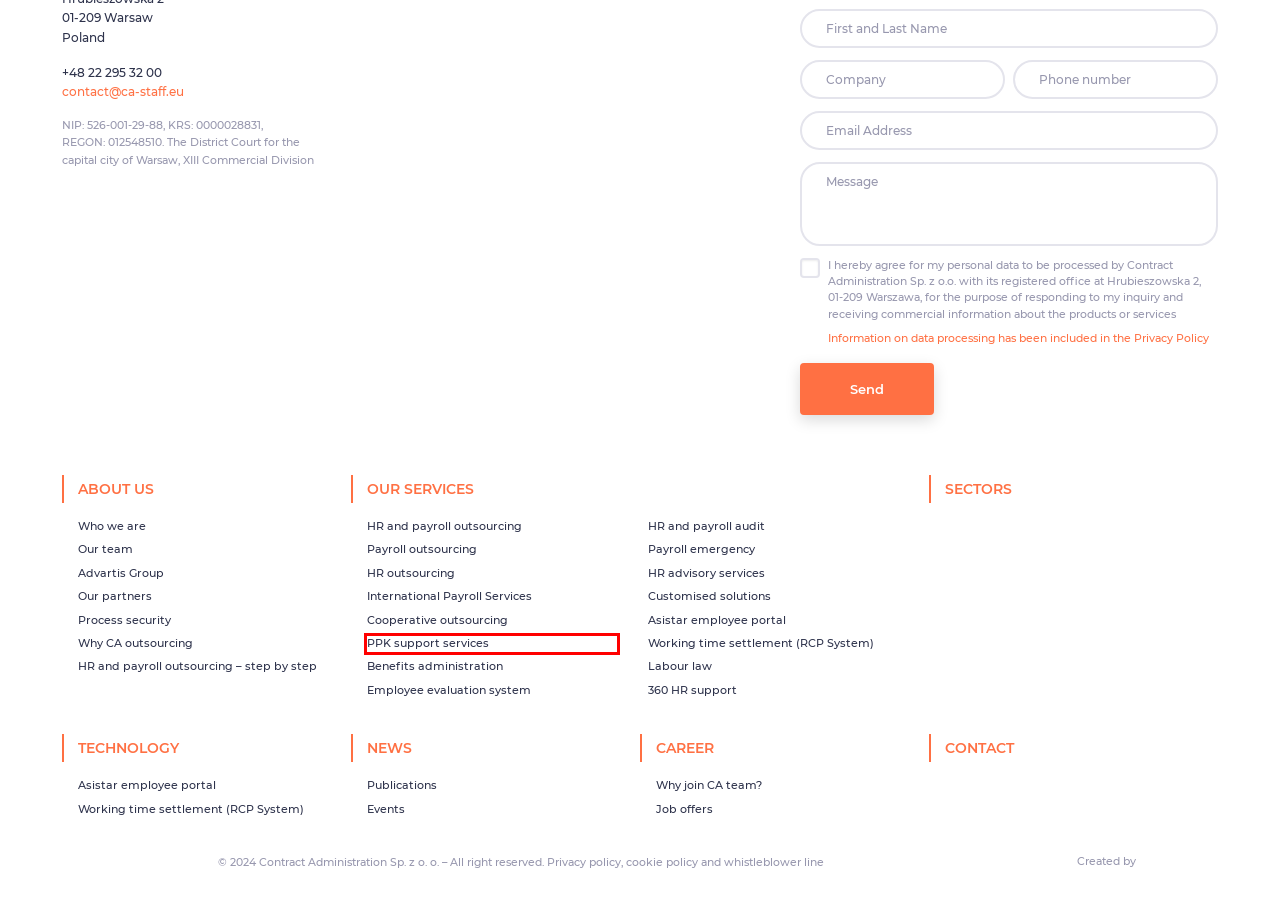You are provided a screenshot of a webpage featuring a red bounding box around a UI element. Choose the webpage description that most accurately represents the new webpage after clicking the element within the red bounding box. Here are the candidates:
A. Group 12
B. Process security - Contract Administration
C. Why CA outsourcing - Contract Administration
D. Advartis Group - Contract Administration
E. Employee evaluation system - Contract Administration
F. Our partners - Contract Administration
G. Payroll outsourcing - Contract Administration
H. PPK support services - Contract Administration

H